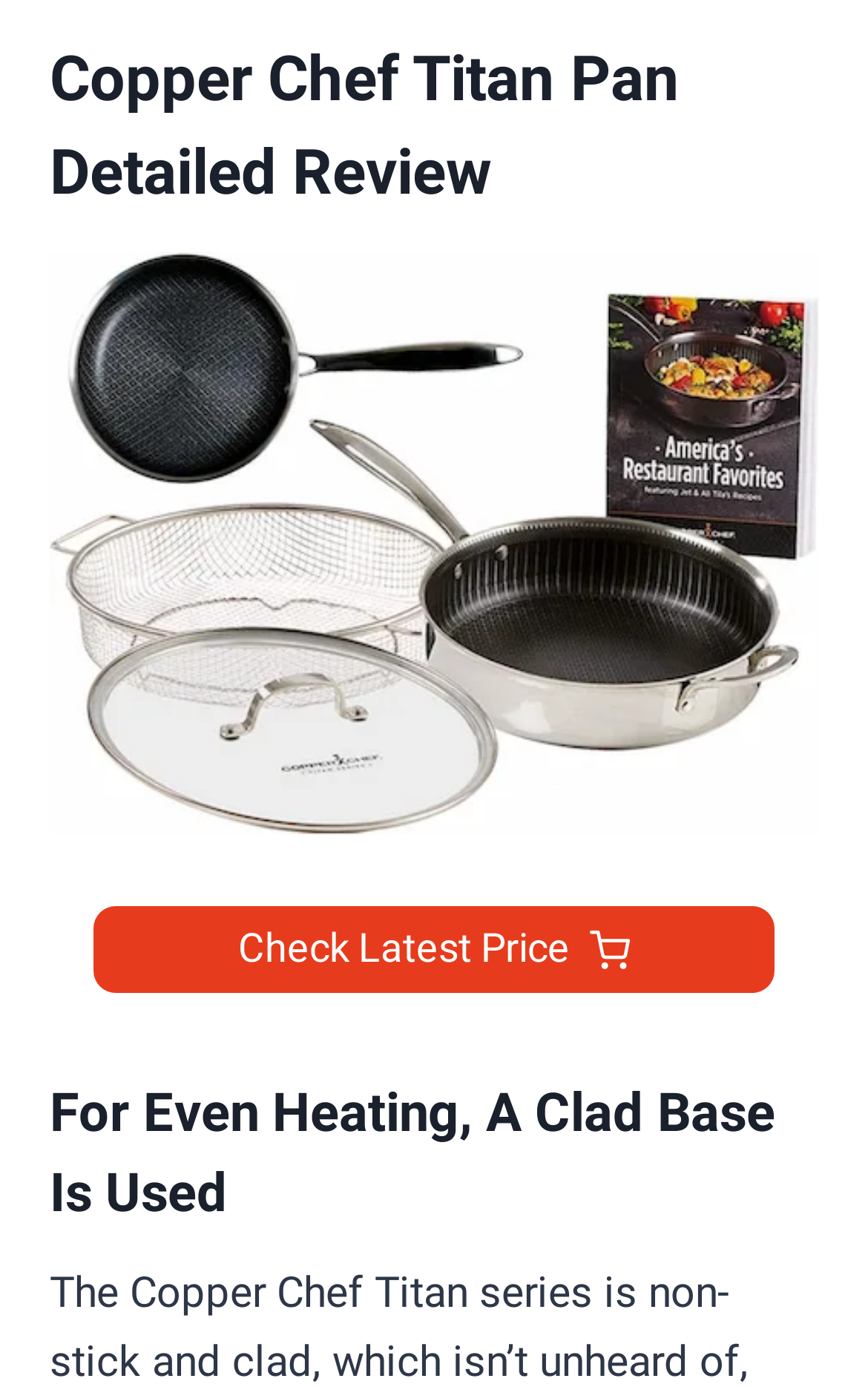Please identify the bounding box coordinates of the element on the webpage that should be clicked to follow this instruction: "Explore Wine options". The bounding box coordinates should be given as four float numbers between 0 and 1, formatted as [left, top, right, bottom].

None